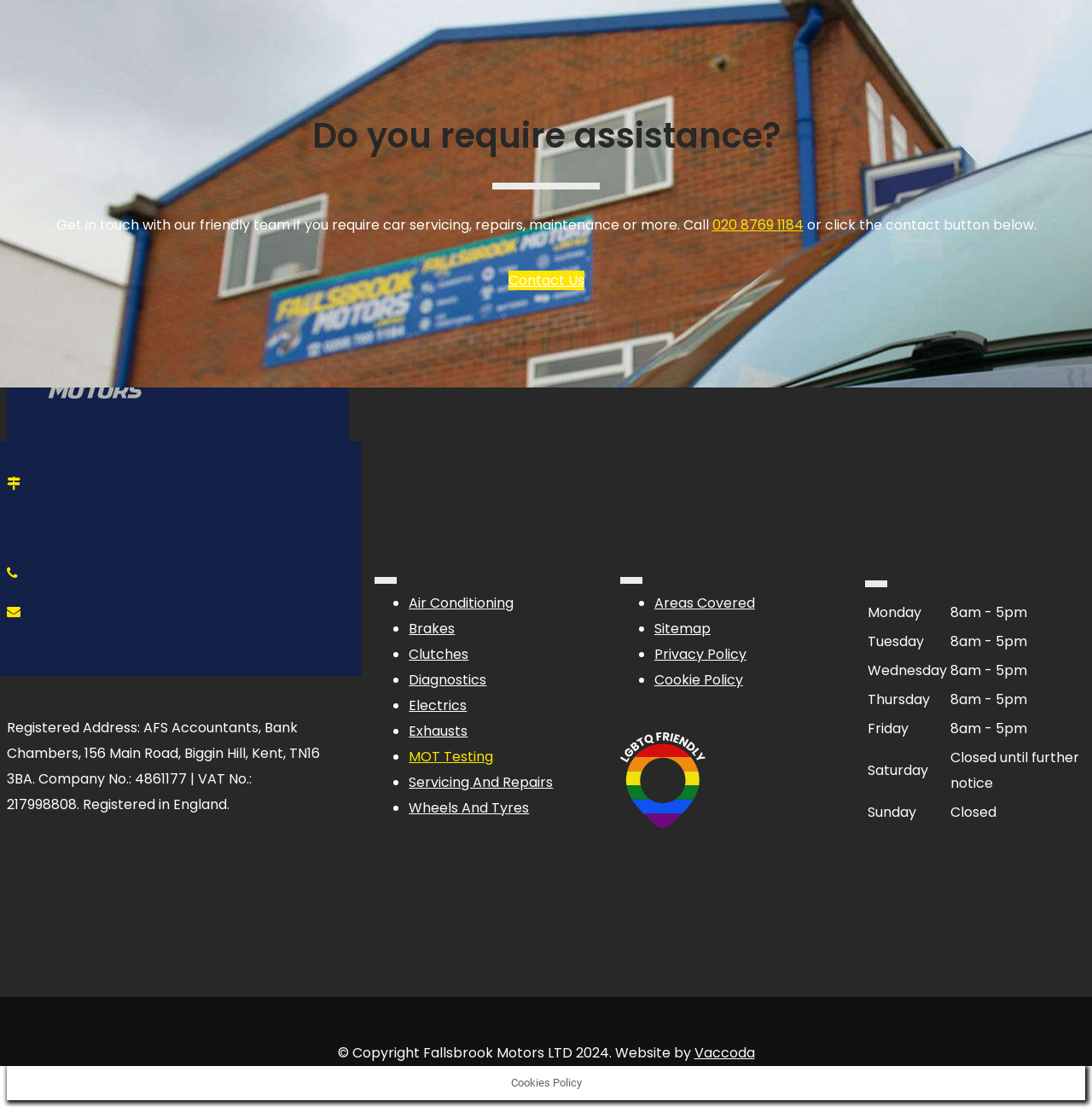Please identify the bounding box coordinates of the element's region that needs to be clicked to fulfill the following instruction: "Get in touch with the team". The bounding box coordinates should consist of four float numbers between 0 and 1, i.e., [left, top, right, bottom].

[0.465, 0.244, 0.535, 0.262]